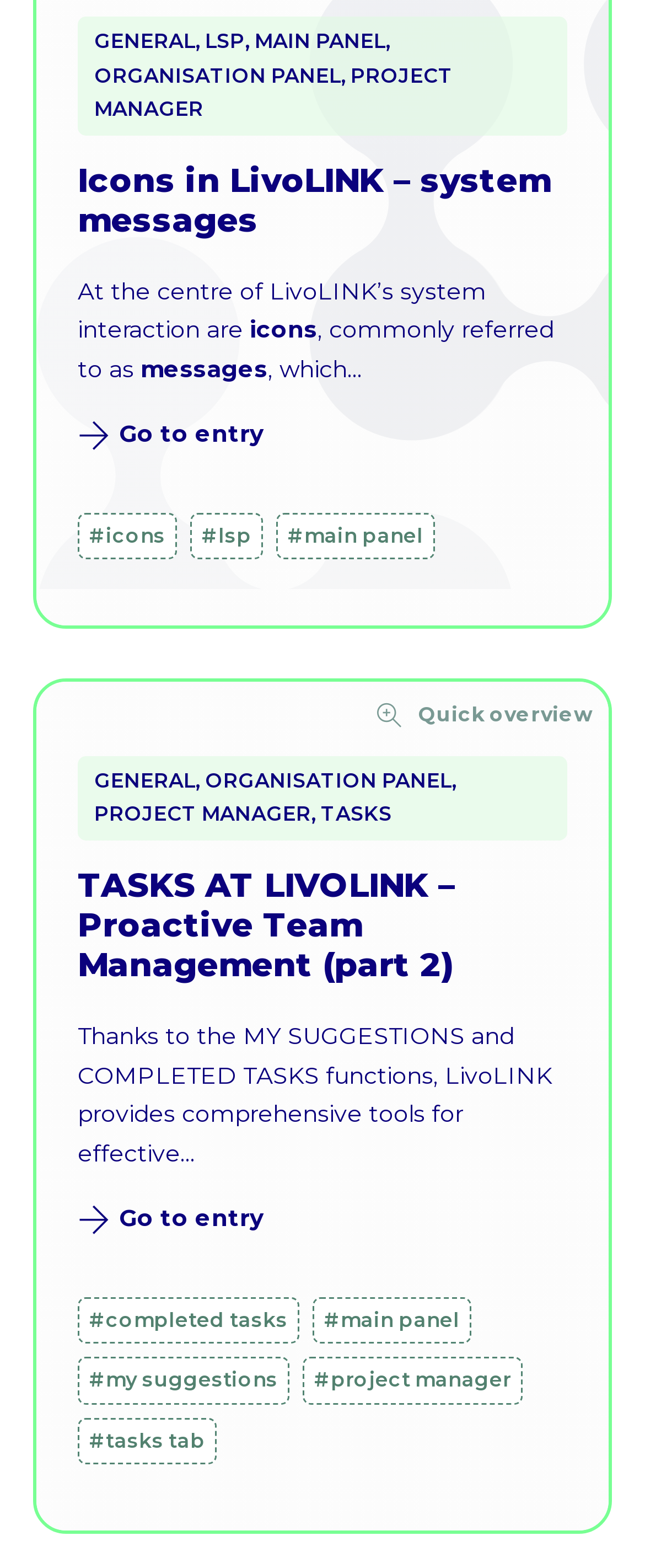Use a single word or phrase to respond to the question:
What is the icon name of the link that says 'Go to entry'?

